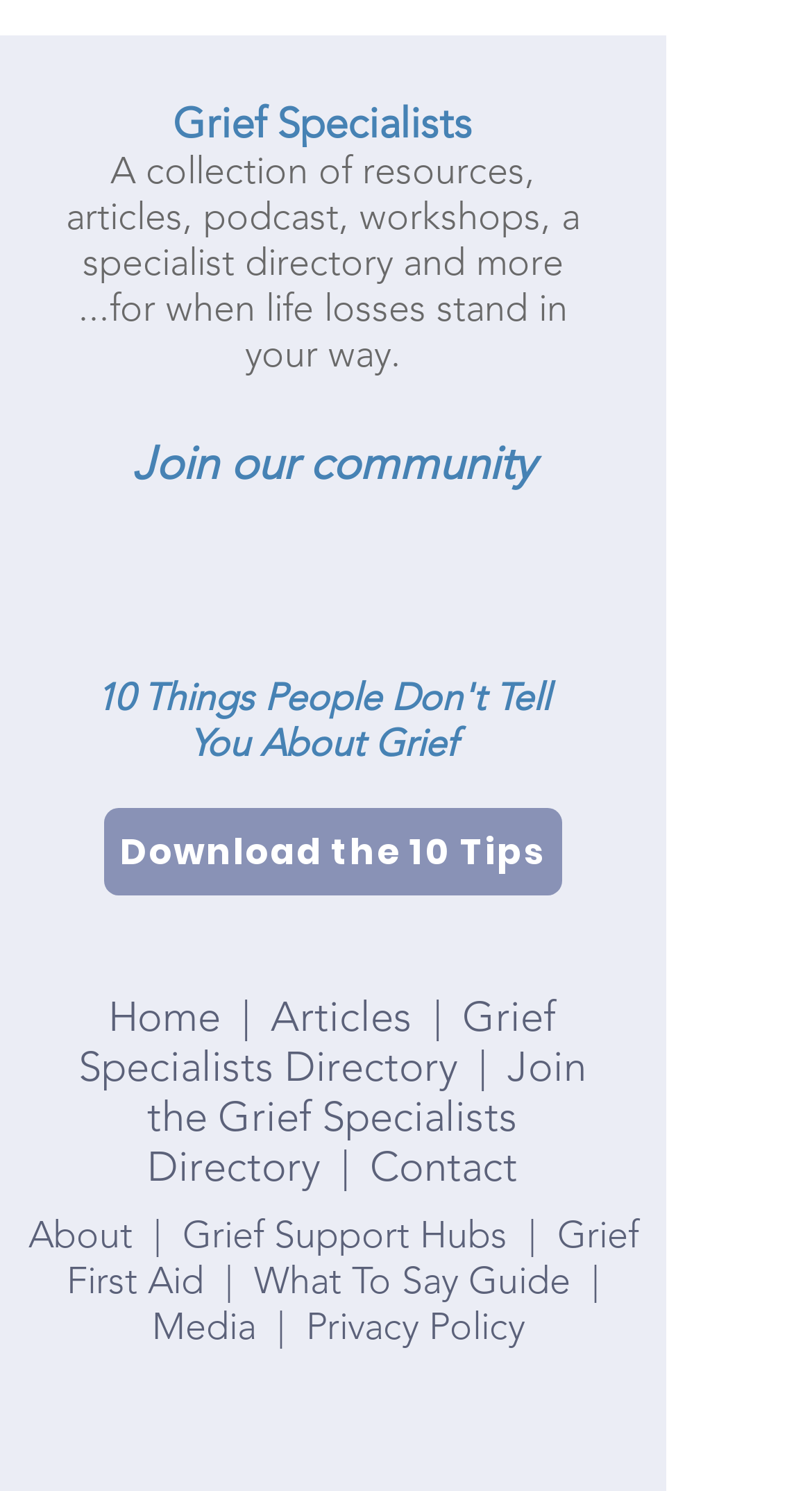What social media platforms are available for joining the community?
Using the image, respond with a single word or phrase.

Facebook, Twitter, LinkedIn, Instagram